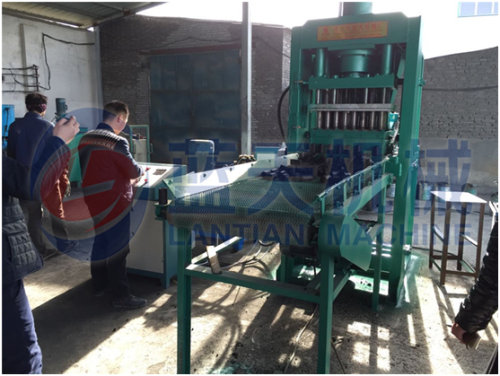Provide a short, one-word or phrase answer to the question below:
Where is the machine likely to be used?

Workshop or industrial space